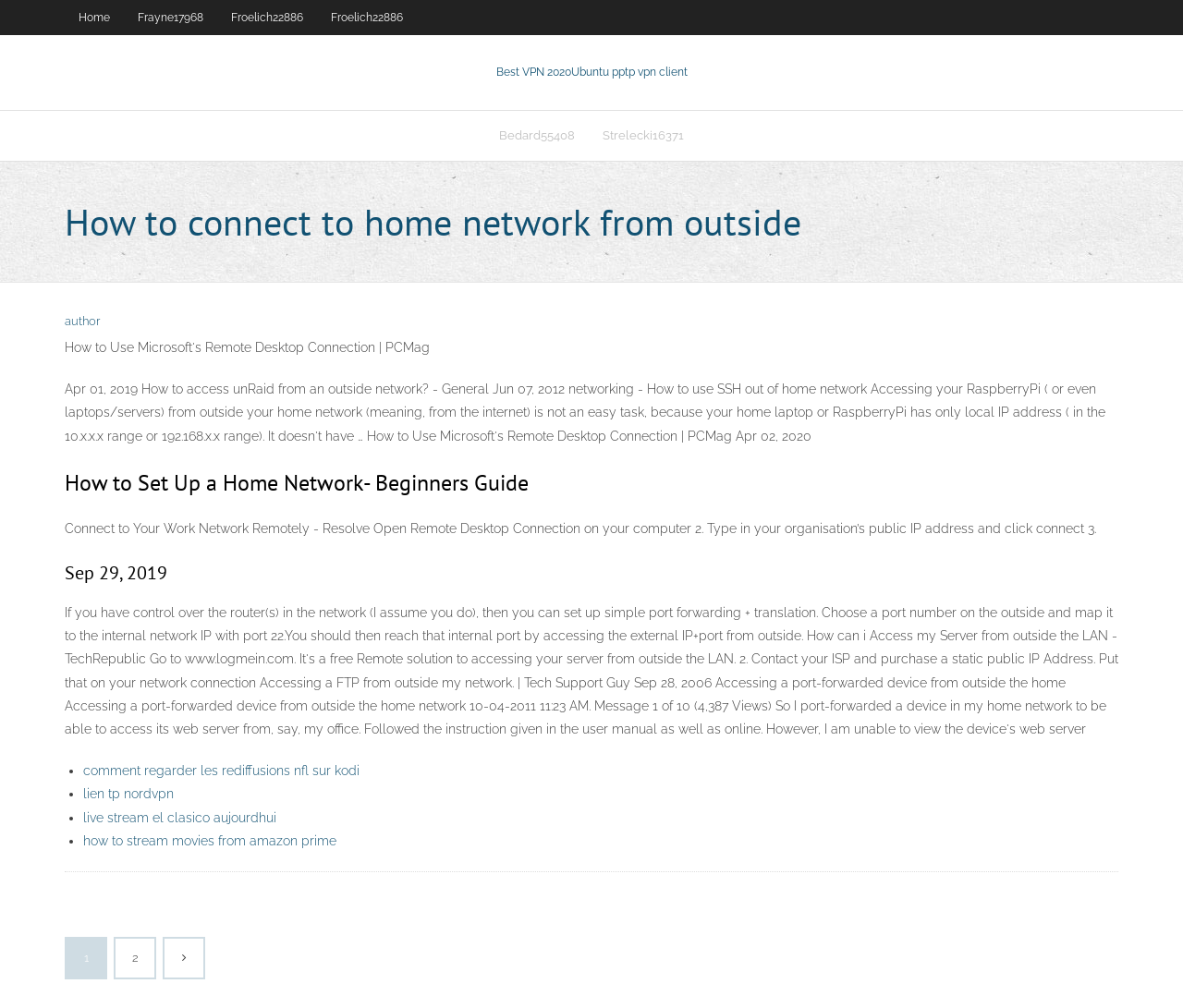Could you identify the text that serves as the heading for this webpage?

How to connect to home network from outside